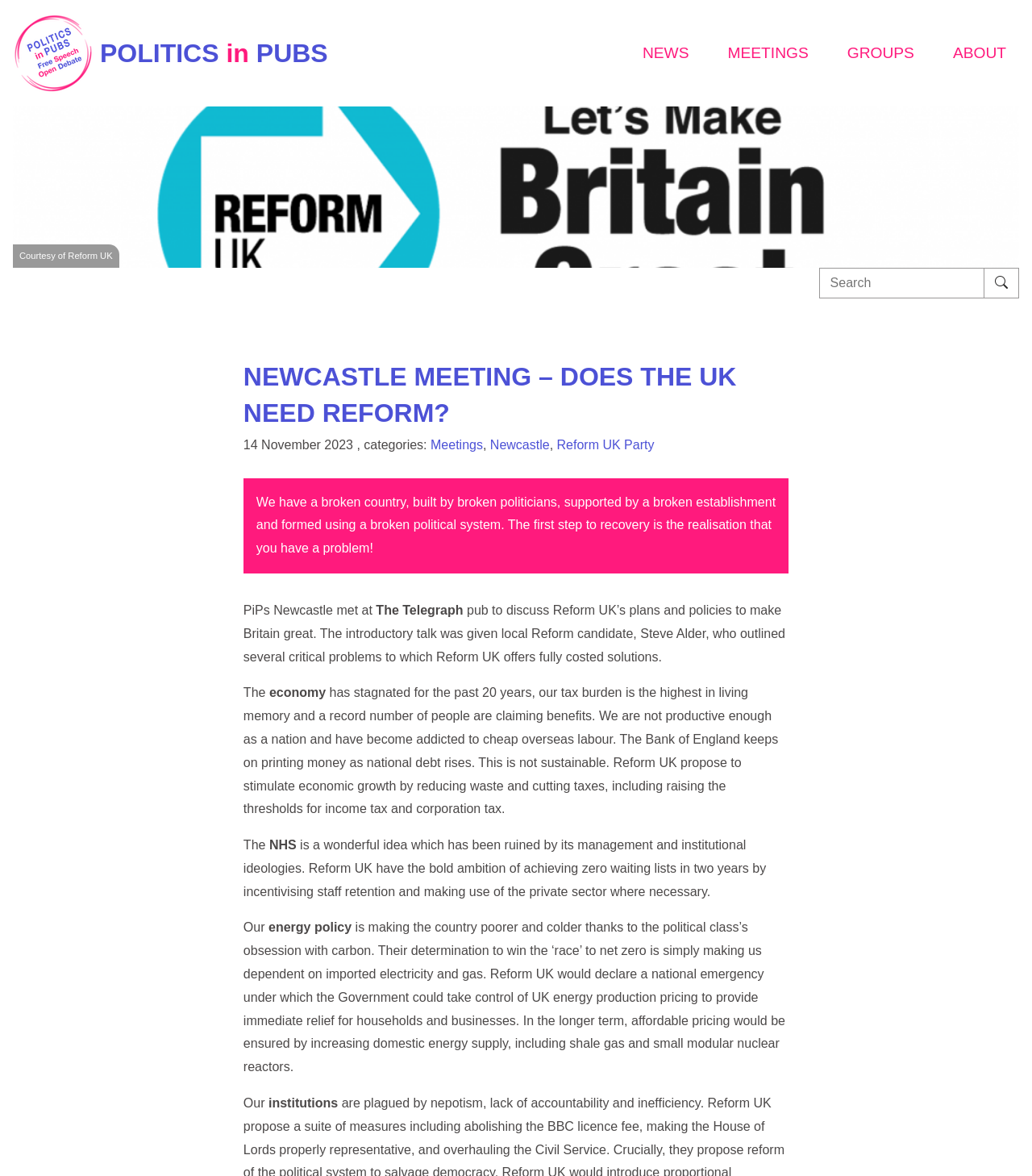What is the goal of Reform UK's energy policy?
Provide a comprehensive and detailed answer to the question.

I analyzed the text content of the webpage and found the section discussing energy policy. It states that Reform UK would 'declare a national emergency under which the Government could take control of UK energy production pricing to provide immediate relief for households and businesses.' This suggests that the goal of Reform UK's energy policy is to ensure affordable pricing.